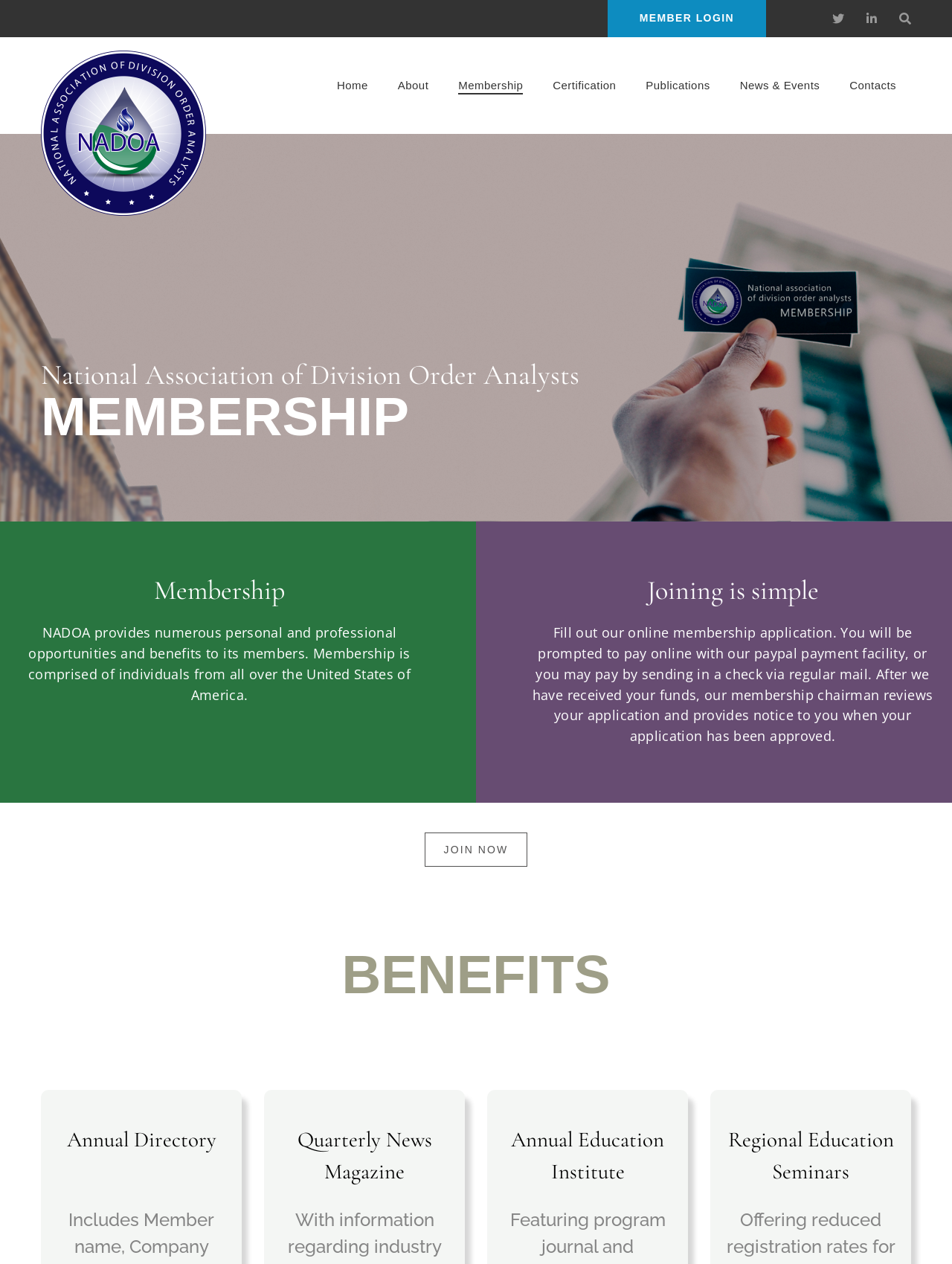Utilize the information from the image to answer the question in detail:
How can I join the organization?

I found the instructions on how to join the organization by looking at the static text element that says 'Fill out our online membership application. You will be prompted to pay online with our paypal payment facility, or you may pay by sending in a check via regular mail.'